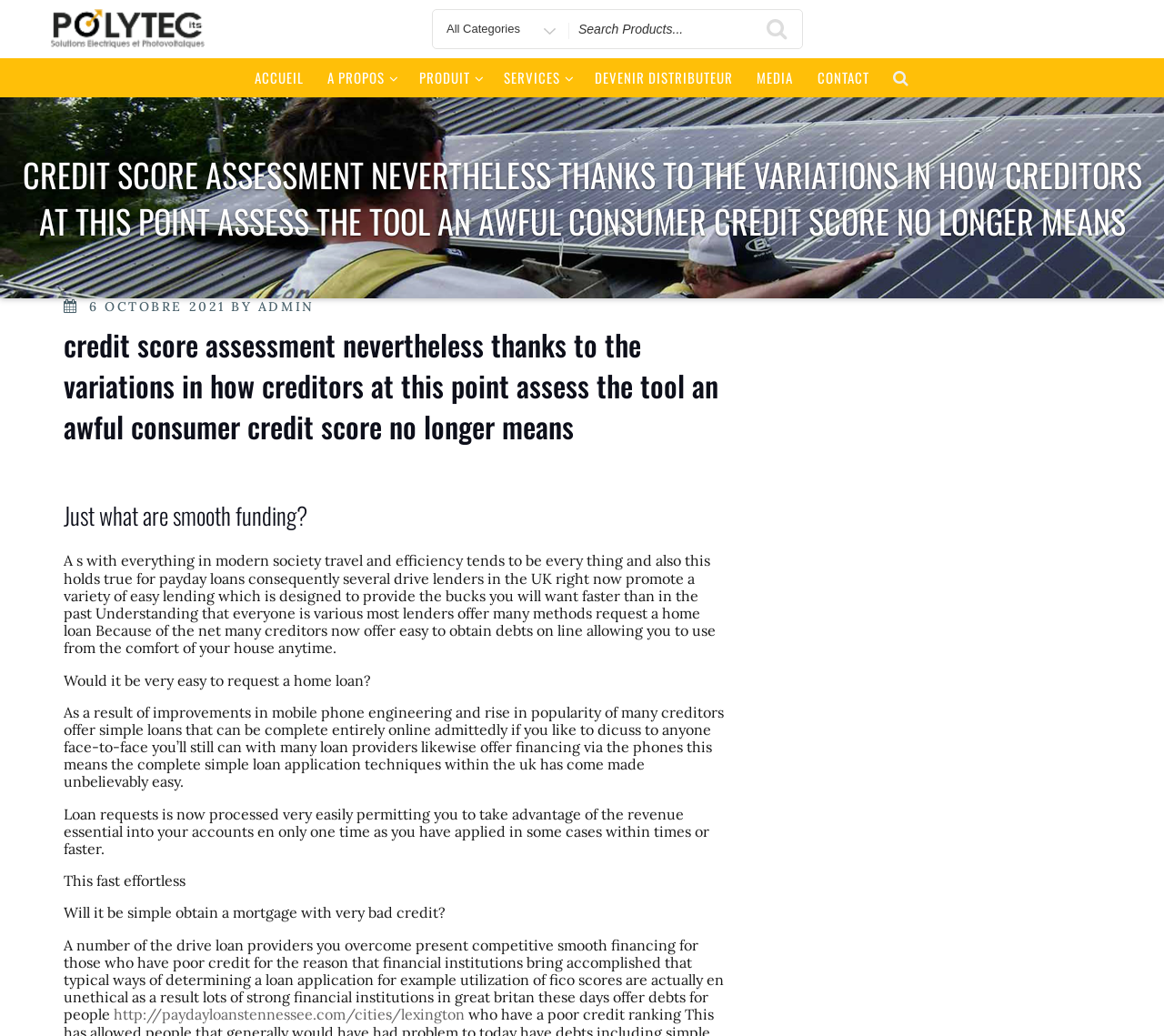Given the webpage screenshot, identify the bounding box of the UI element that matches this description: "6 octobre 20216 octobre 2021".

[0.077, 0.288, 0.194, 0.304]